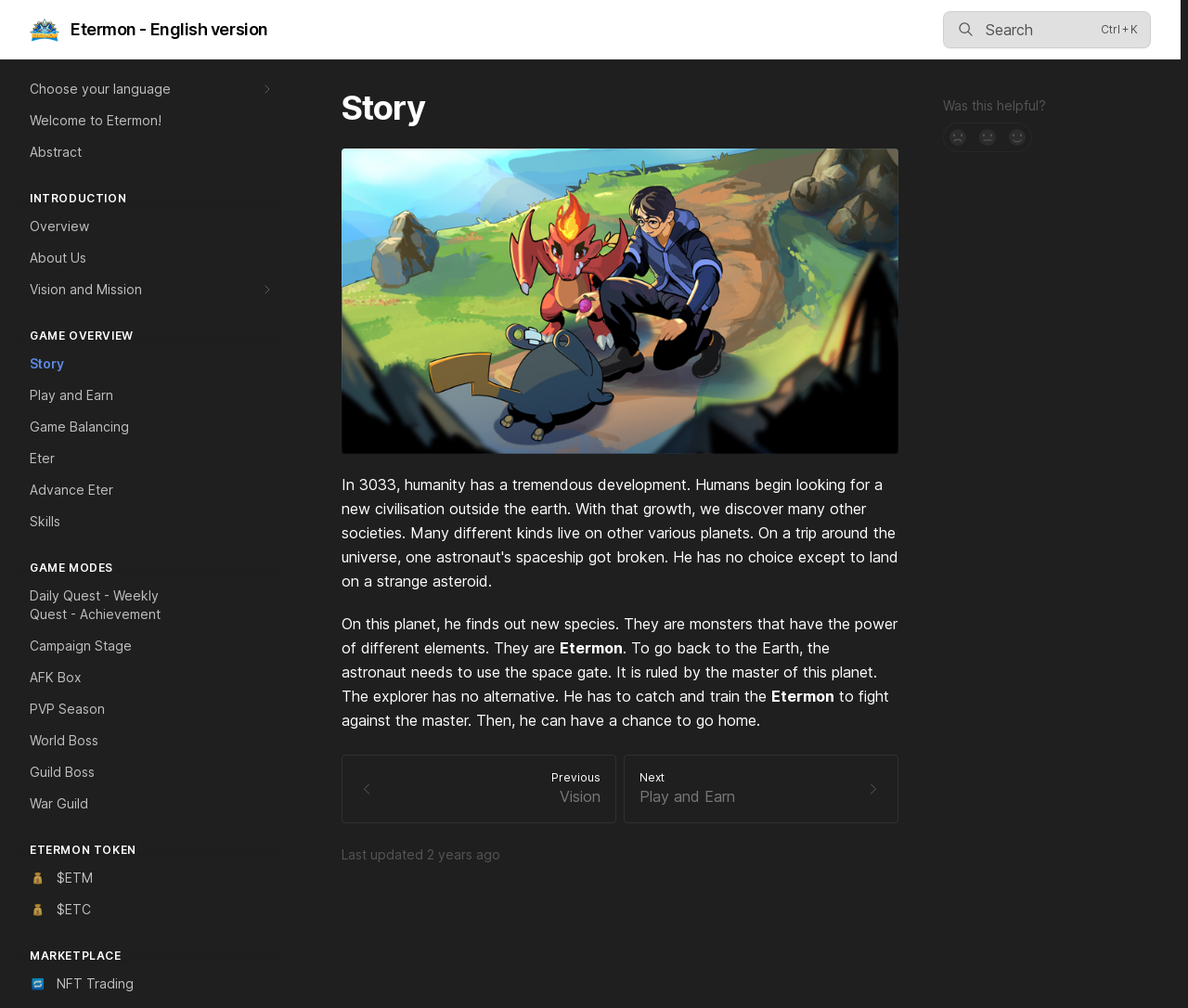Carefully observe the image and respond to the question with a detailed answer:
What is the name of the token mentioned on the webpage?

The webpage mentions two tokens, $ETM and $ETC, under the section 'ETERMON TOKEN'.